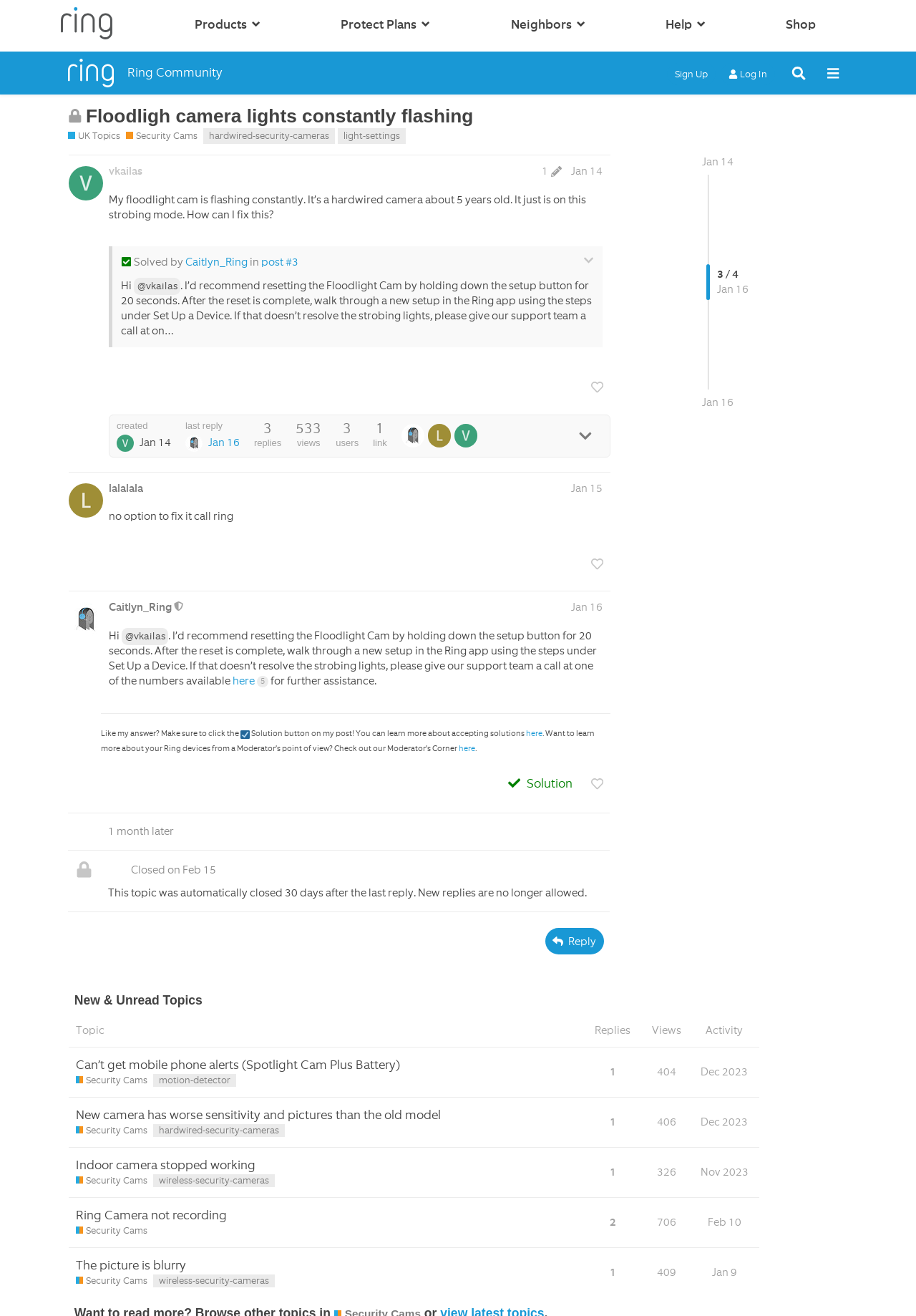Identify the coordinates of the bounding box for the element that must be clicked to accomplish the instruction: "Read the reply by Caitlyn_Ring".

[0.202, 0.194, 0.27, 0.205]